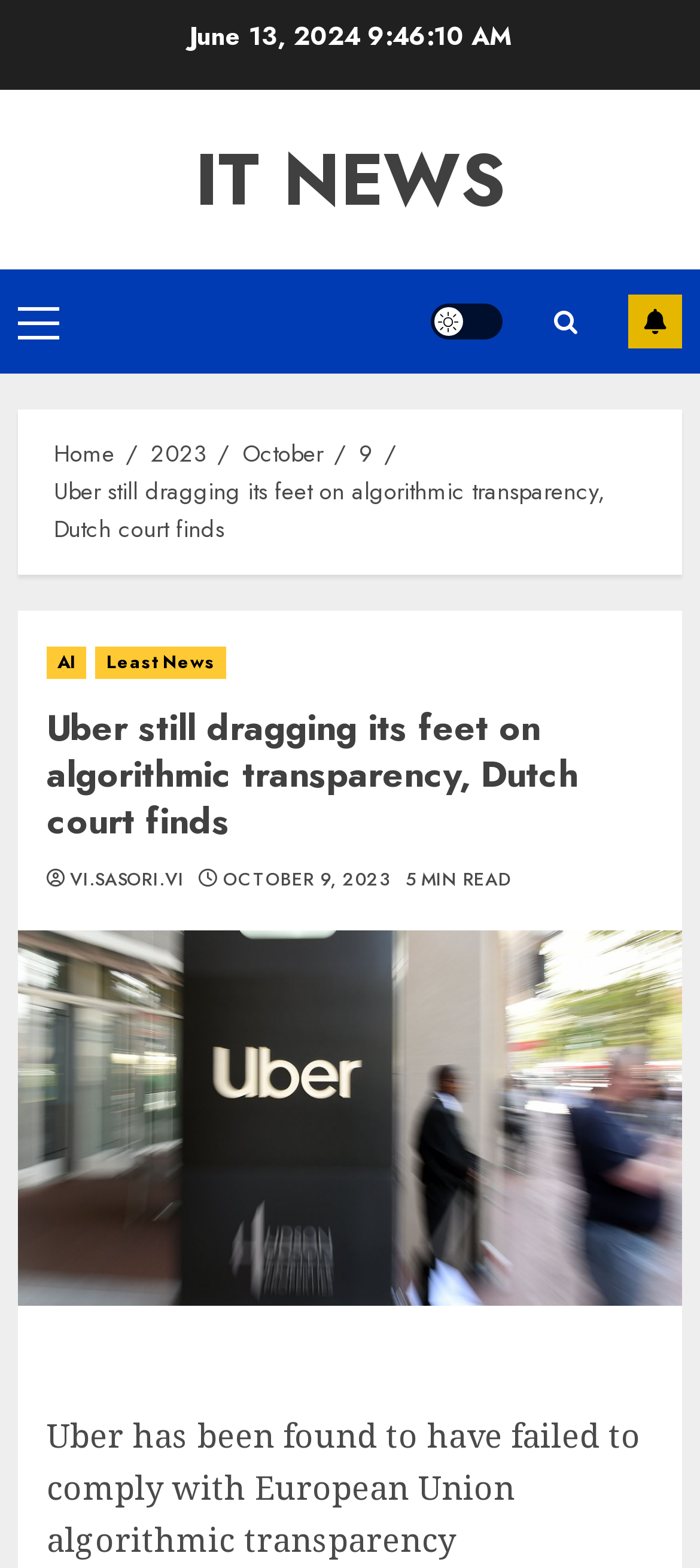Find the bounding box coordinates of the clickable area required to complete the following action: "Toggle the 'Light/Dark Button'".

[0.615, 0.194, 0.718, 0.216]